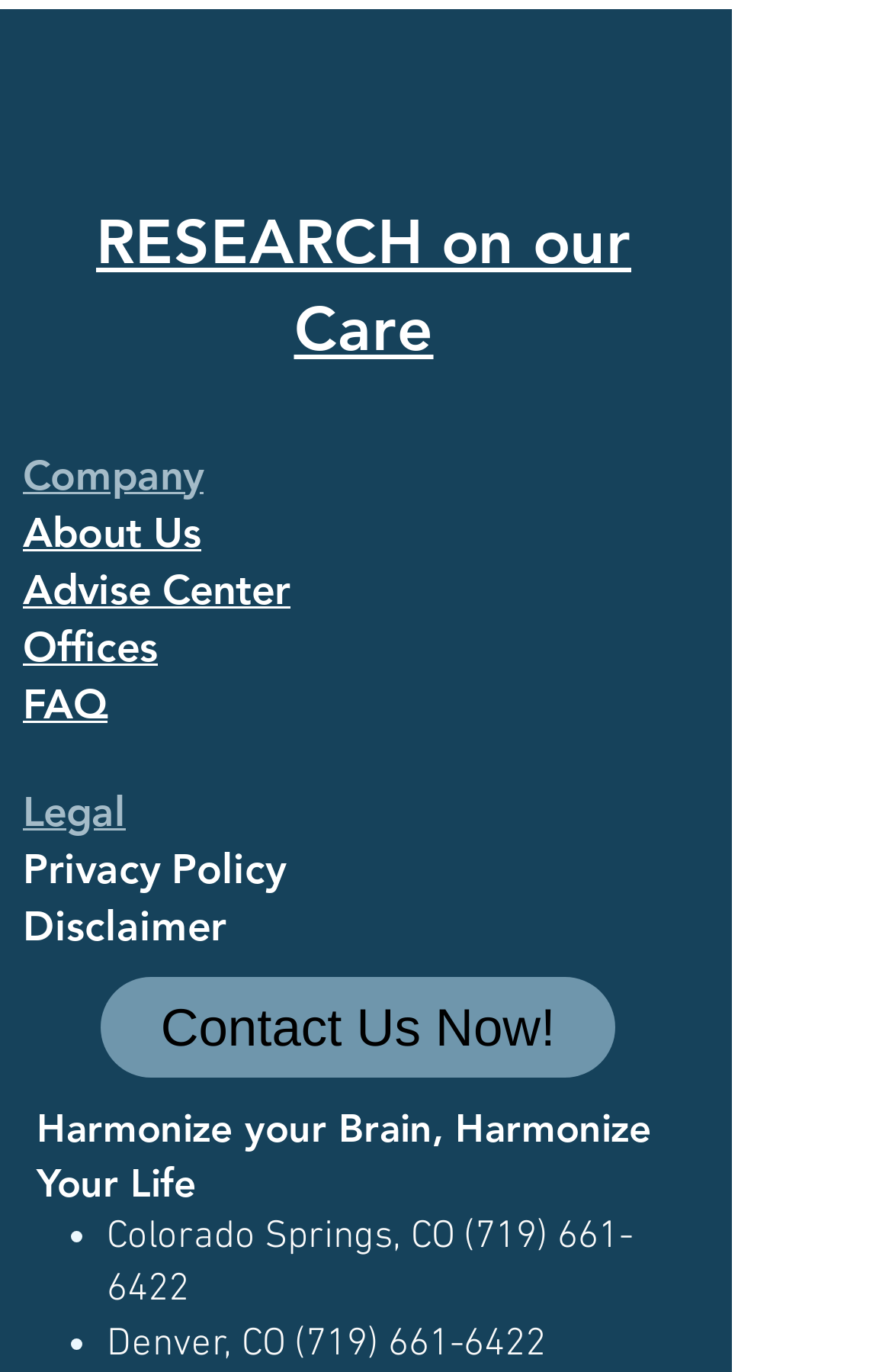Please give a concise answer to this question using a single word or phrase: 
What are the main sections of the website?

Research, Company, Legal